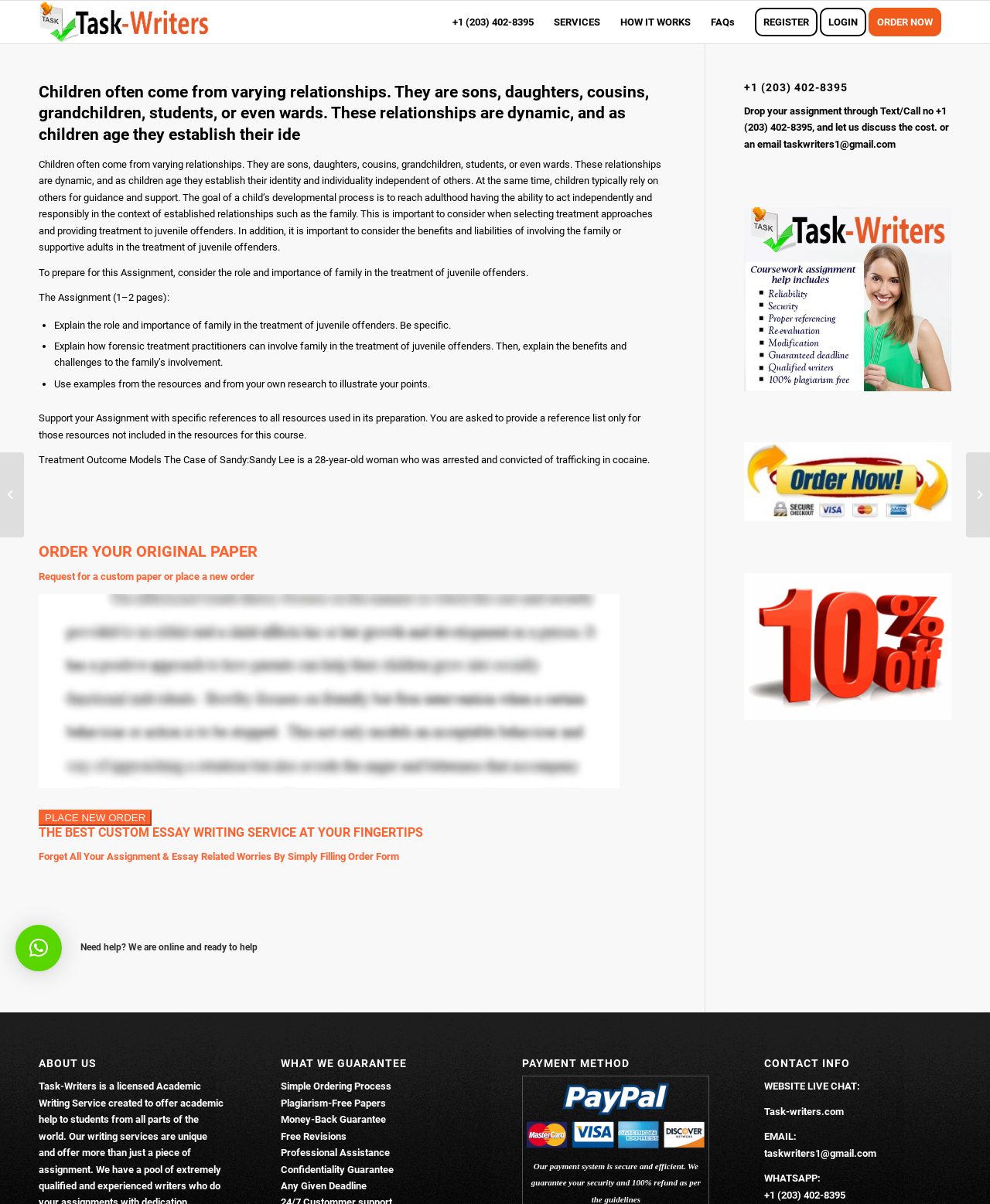Can you find and generate the webpage's heading?

Children often come from varying relationships. They are sons, daughters, cousins, grandchildren, students, or even wards. These relationships are dynamic, and as children age they establish their ide